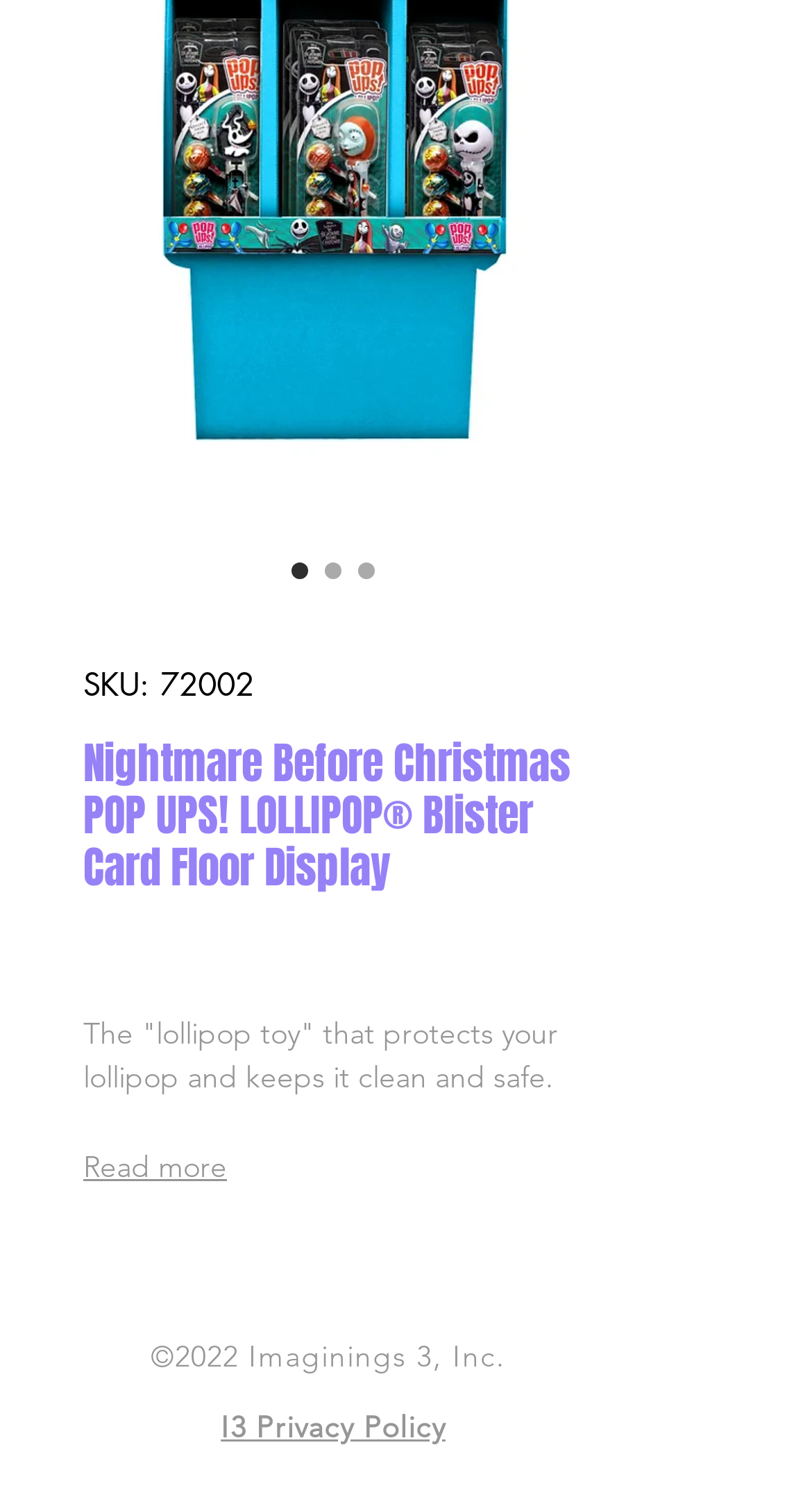Using the provided element description: "aria-label="TikTok"", determine the bounding box coordinates of the corresponding UI element in the screenshot.

[0.379, 0.876, 0.441, 0.91]